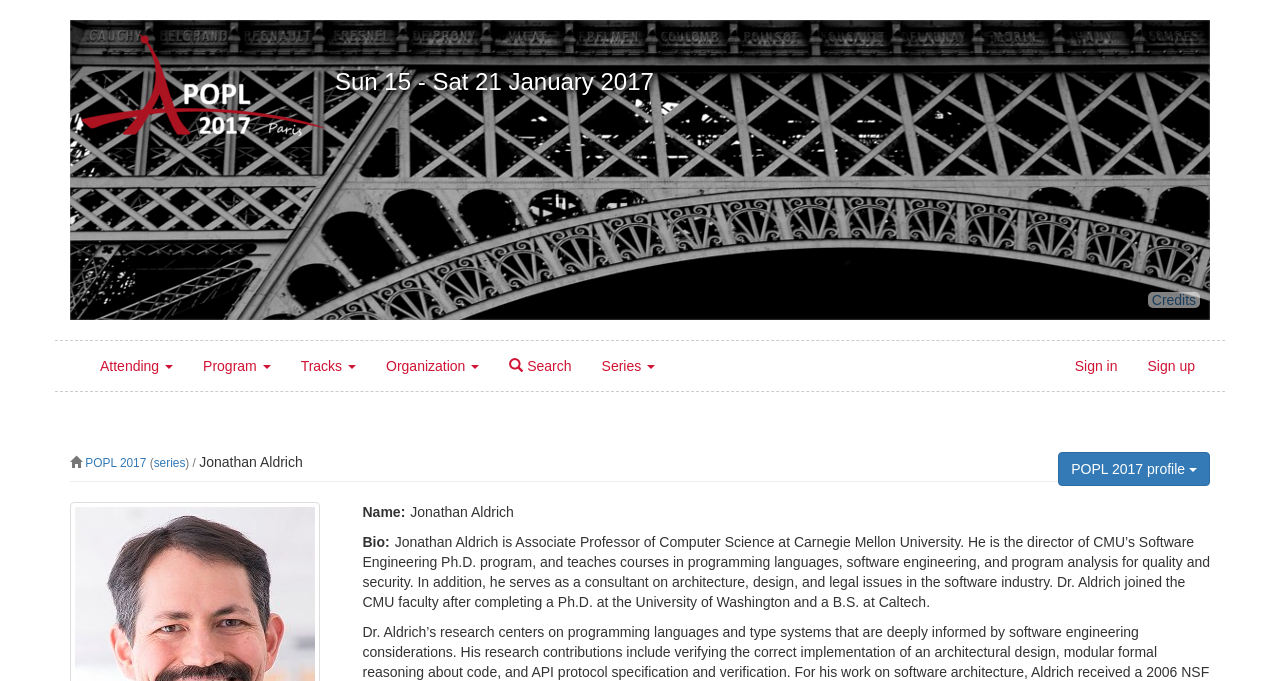Please find the bounding box coordinates for the clickable element needed to perform this instruction: "view credits".

[0.897, 0.429, 0.938, 0.452]